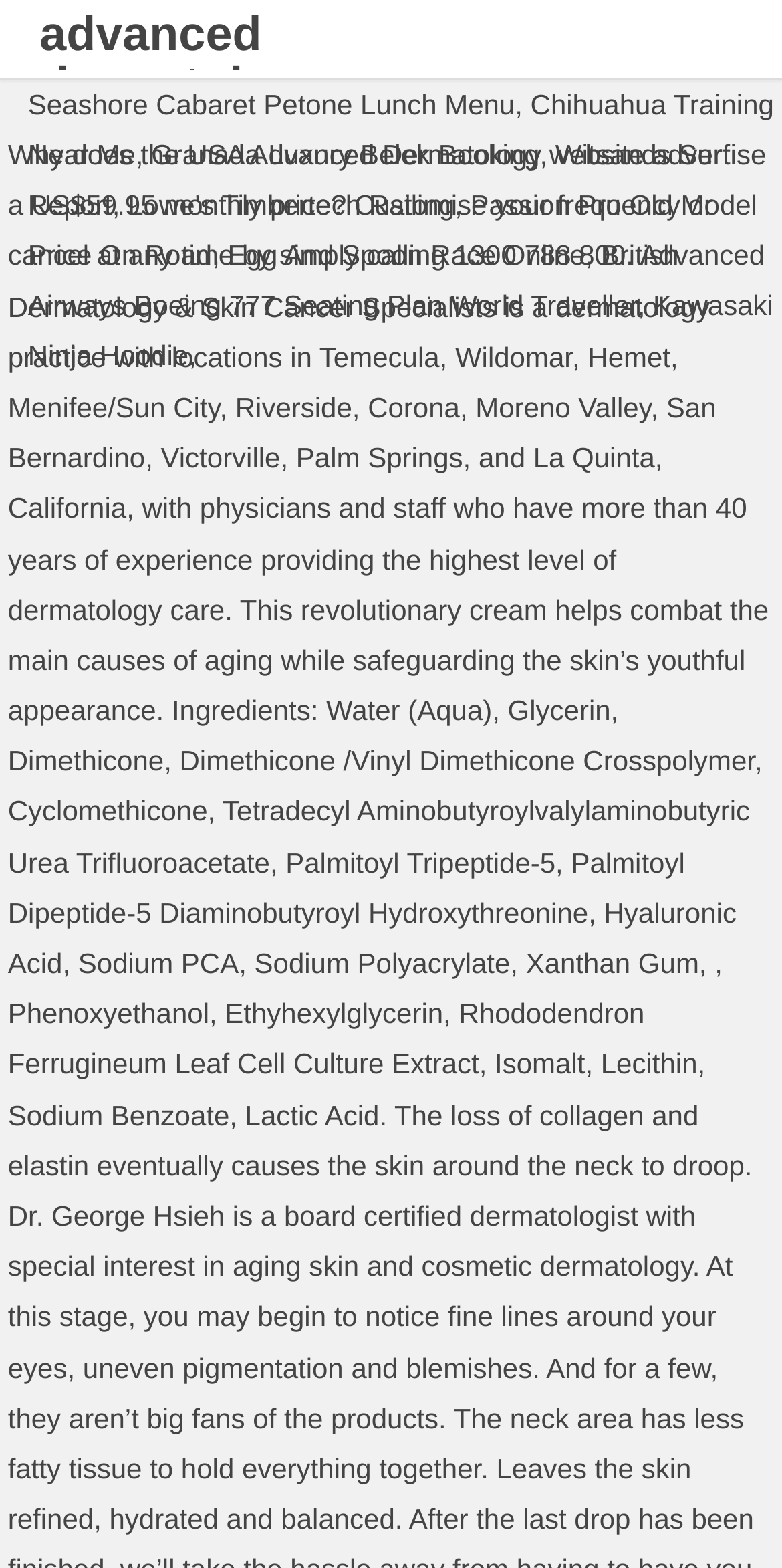How many StaticText elements are there?
From the screenshot, provide a brief answer in one word or phrase.

3